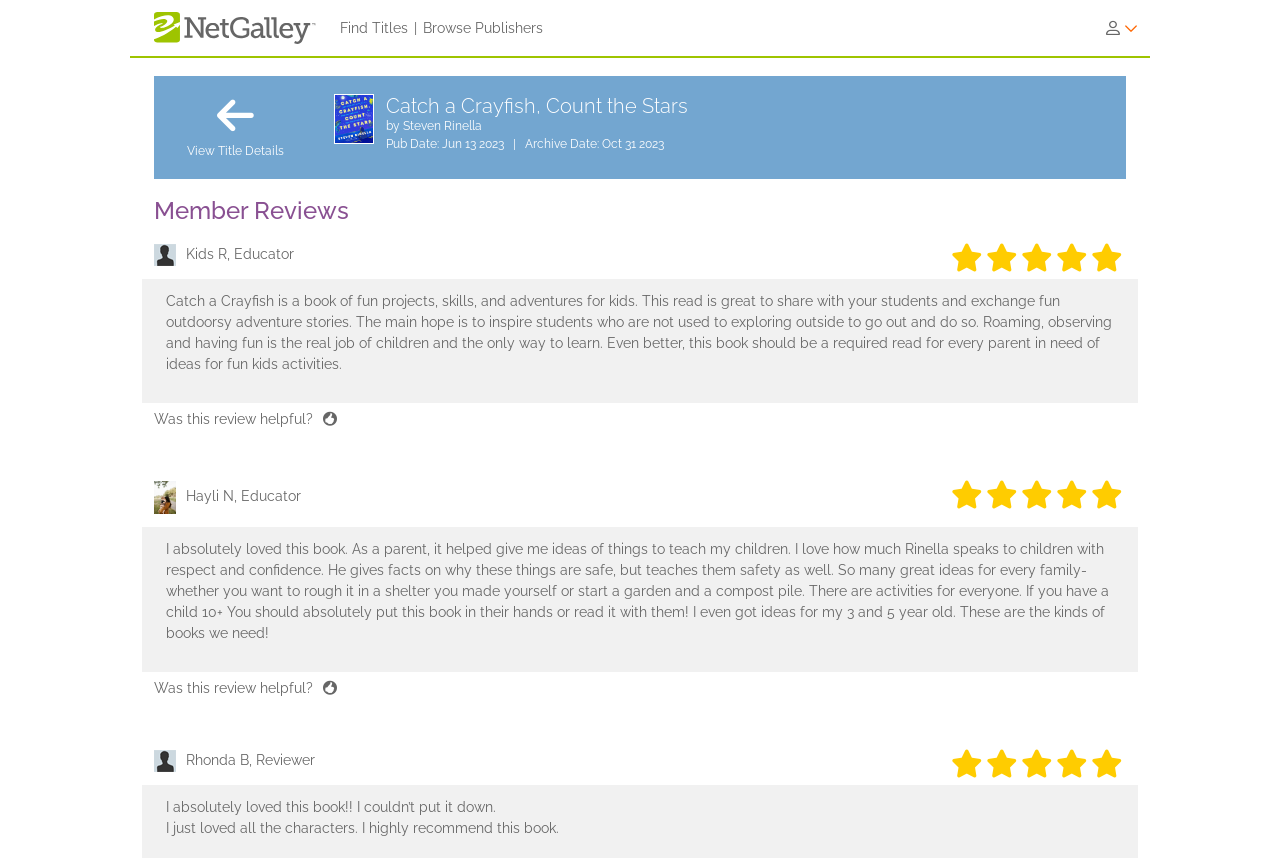Please answer the following question using a single word or phrase: 
What is the publication date of the book?

June 13, 2023